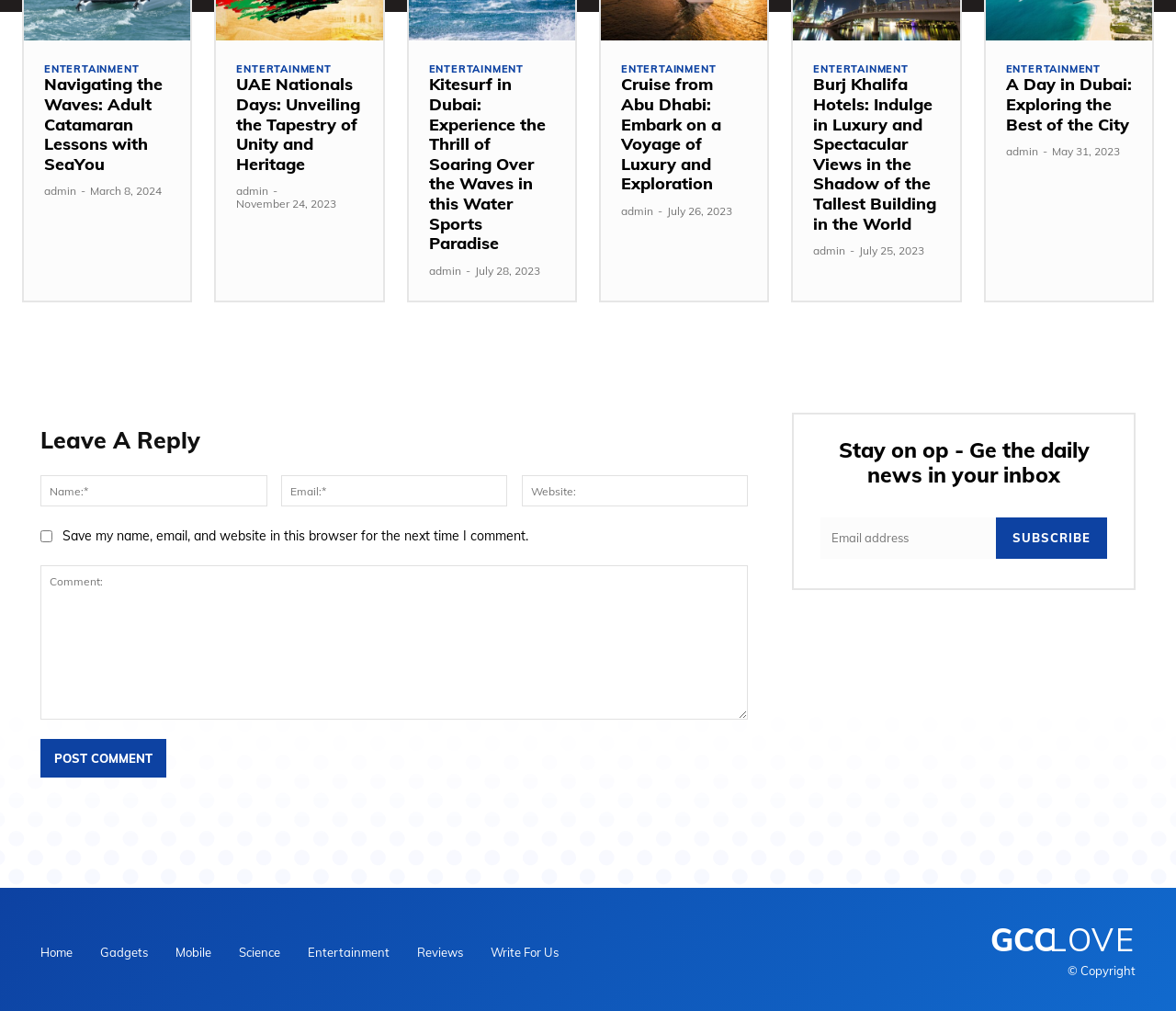How many navigation links are at the top of the webpage?
Answer the question with as much detail as you can, using the image as a reference.

There are eight navigation links at the top of the webpage, including 'Home', 'Gadgets', 'Mobile', 'Science', 'Entertainment', 'Reviews', 'Write For Us', and 'GCC LOVE'.